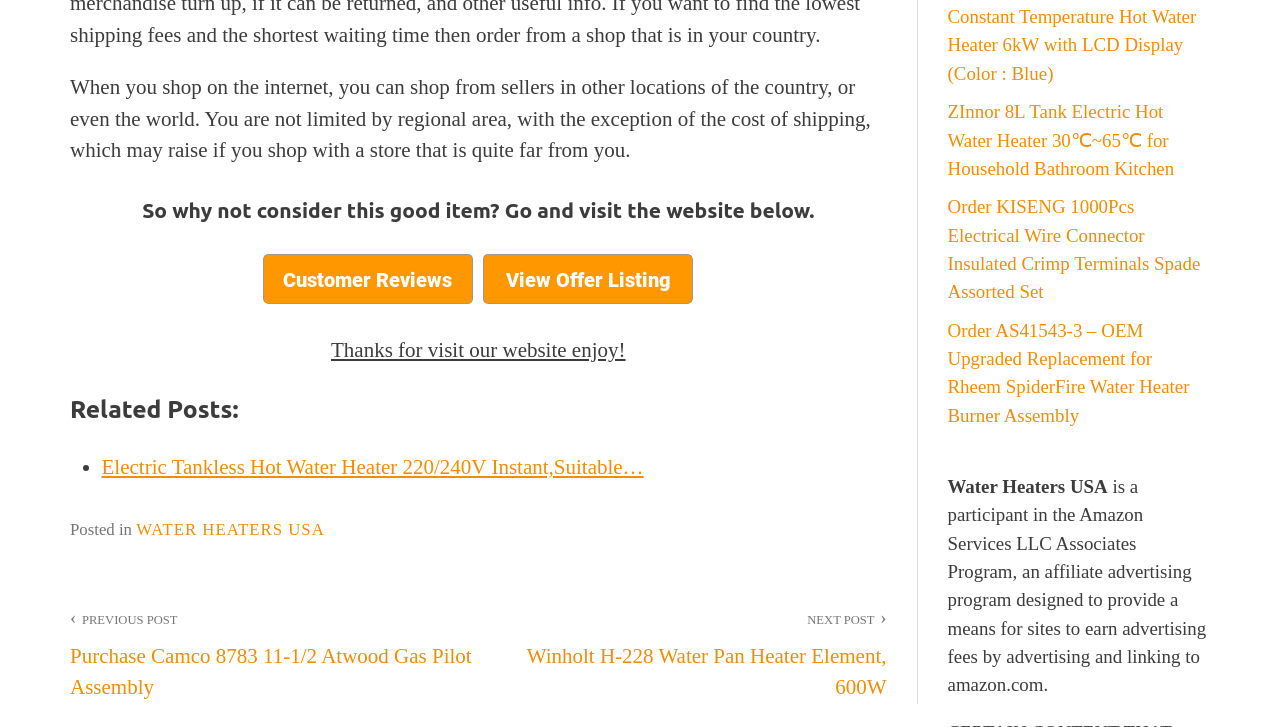Please find the bounding box coordinates of the element that you should click to achieve the following instruction: "Visit the website below". The coordinates should be presented as four float numbers between 0 and 1: [left, top, right, bottom].

[0.055, 0.268, 0.693, 0.311]